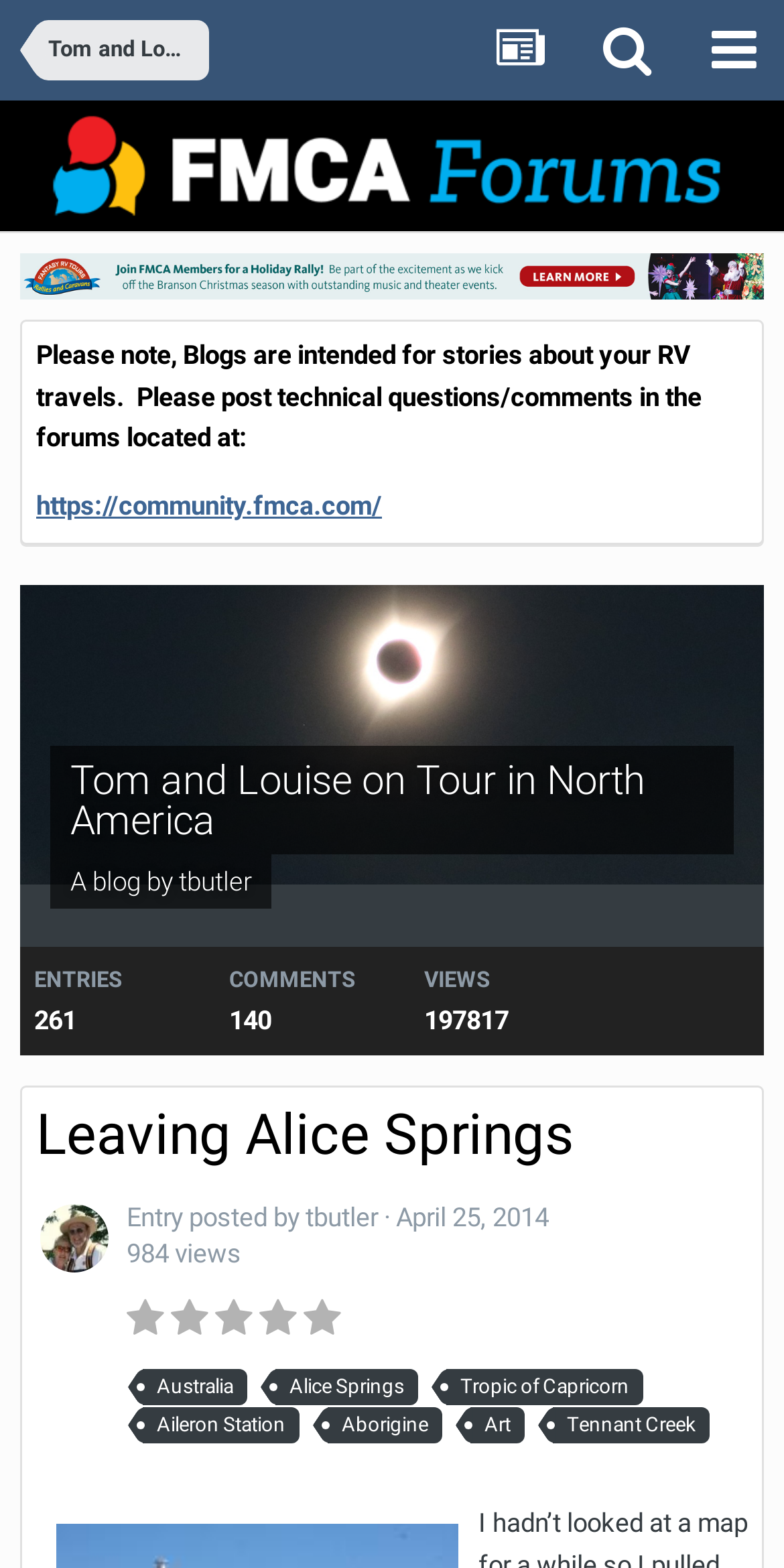Could you provide the bounding box coordinates for the portion of the screen to click to complete this instruction: "visit FMCA RV Forums"?

[0.038, 0.095, 0.962, 0.114]